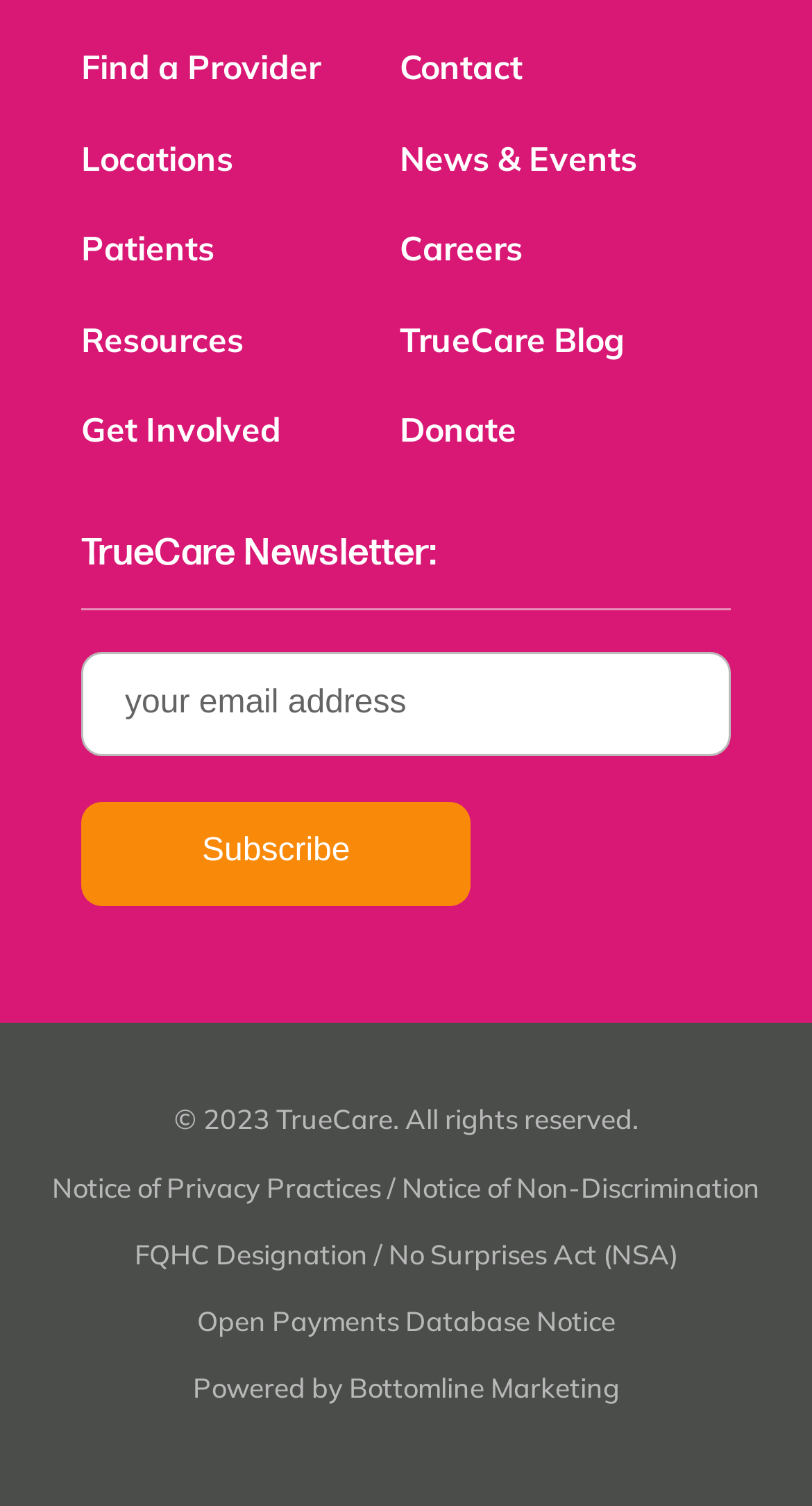Kindly determine the bounding box coordinates for the area that needs to be clicked to execute this instruction: "Subscribe to the newsletter".

[0.1, 0.533, 0.58, 0.602]